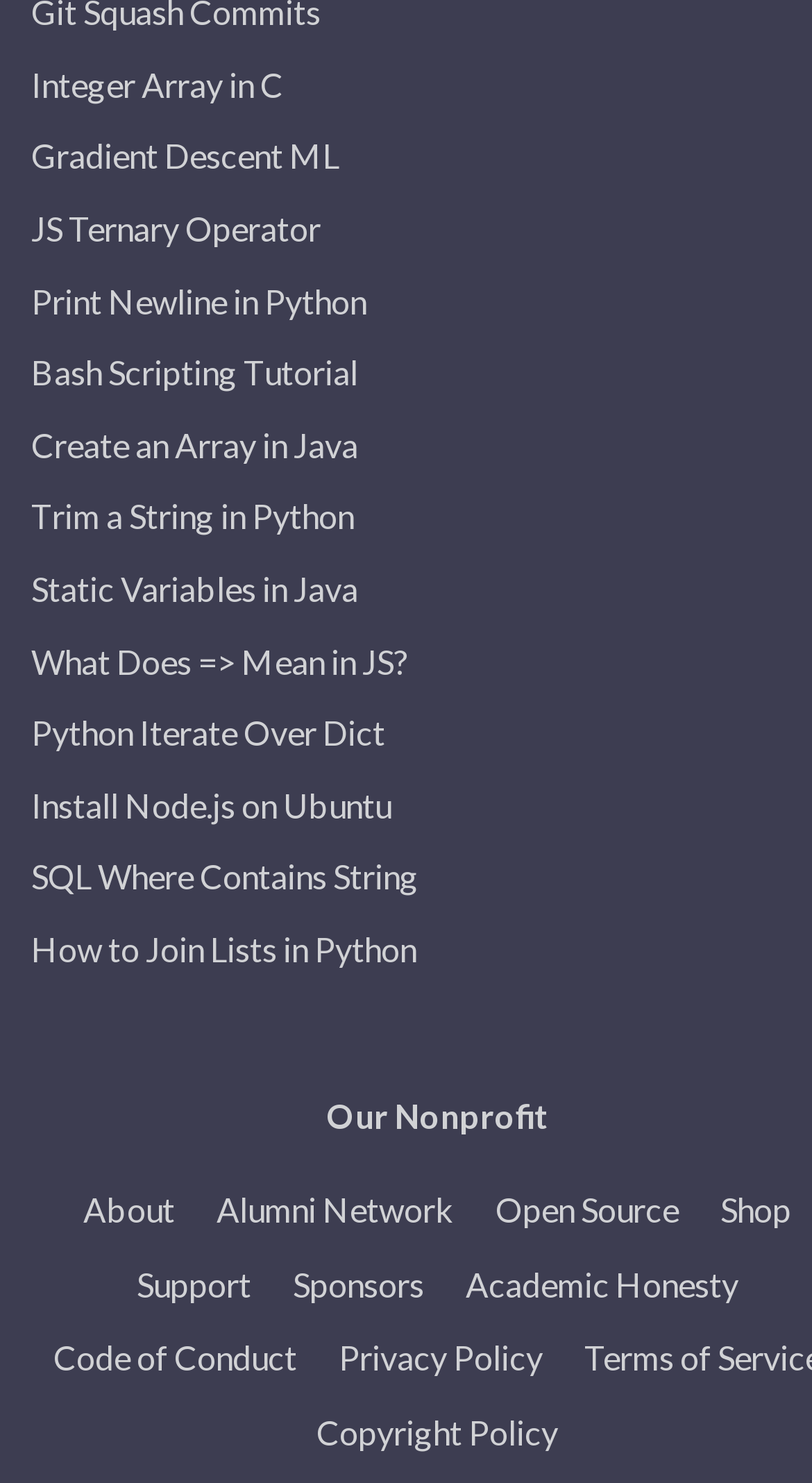How many navigation links are there at the bottom of the webpage?
Examine the screenshot and reply with a single word or phrase.

8